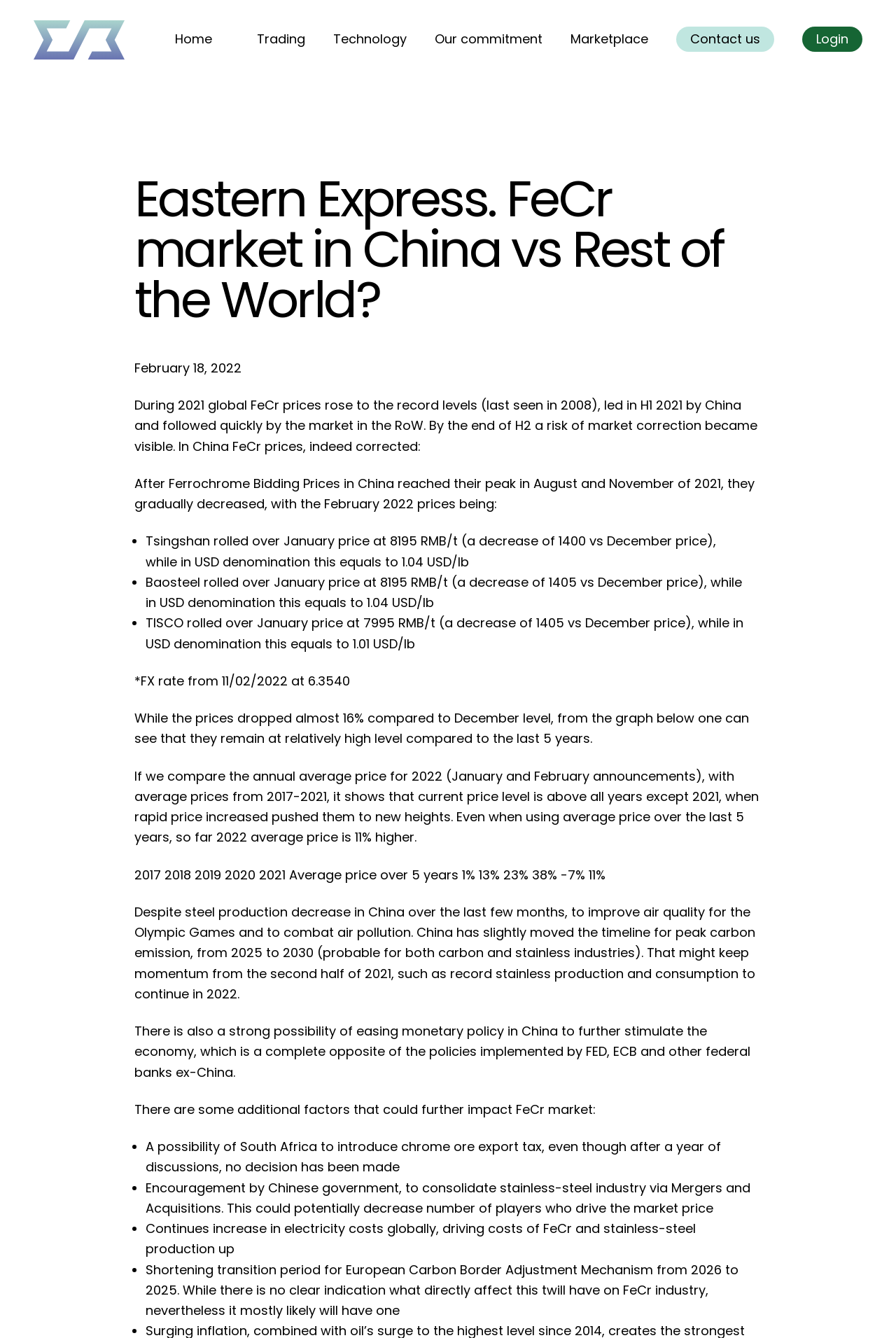Use the information in the screenshot to answer the question comprehensively: What is the purpose of the 'Marketplace' button?

The 'Marketplace' button is present on the webpage, but its purpose is not explicitly stated. It may be related to buying or selling FeCr or other related products, but without more information, it is unclear what specific function it serves.